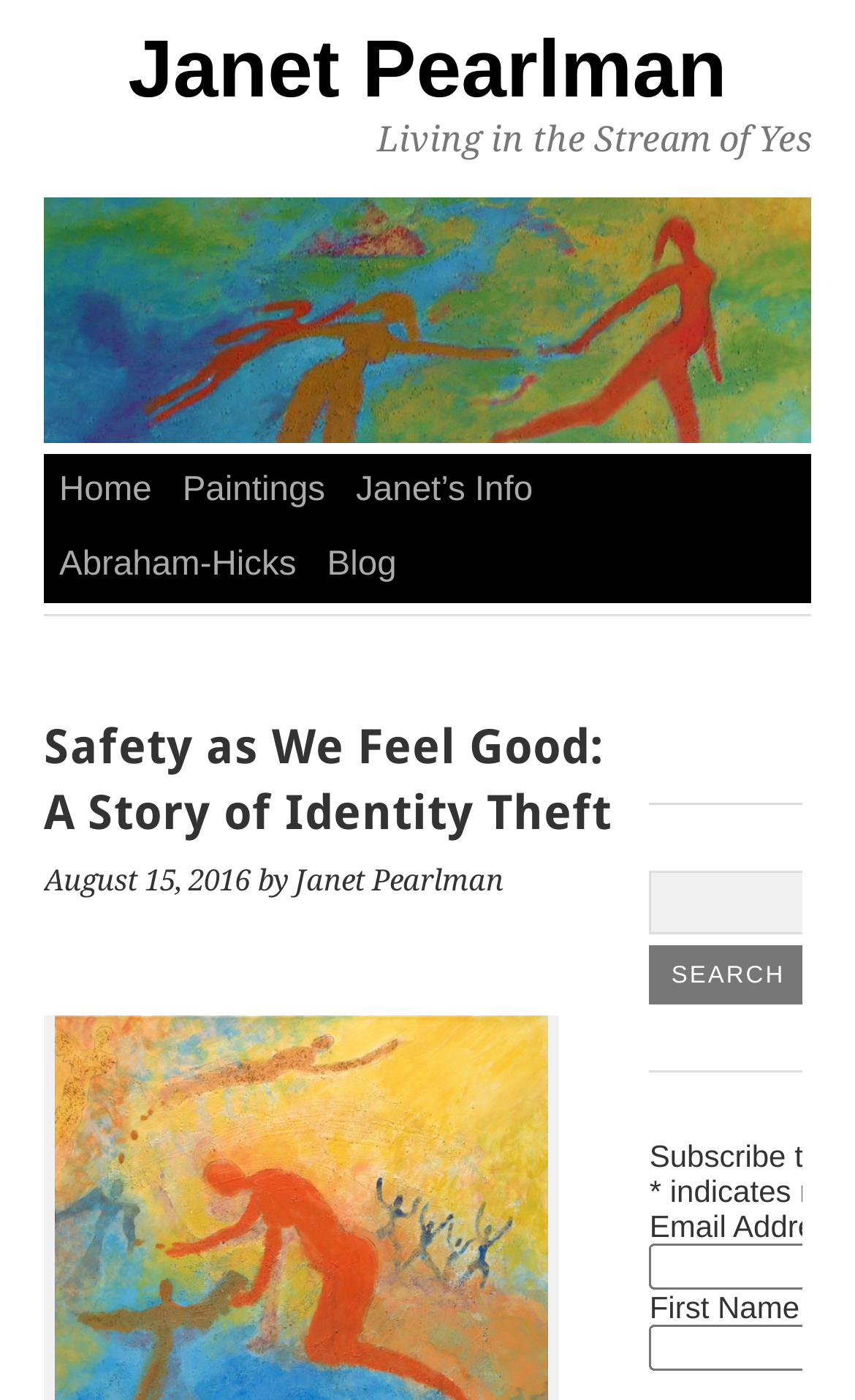Find the bounding box coordinates for the element that must be clicked to complete the instruction: "read more about Affordable Dental SEO". The coordinates should be four float numbers between 0 and 1, indicated as [left, top, right, bottom].

None